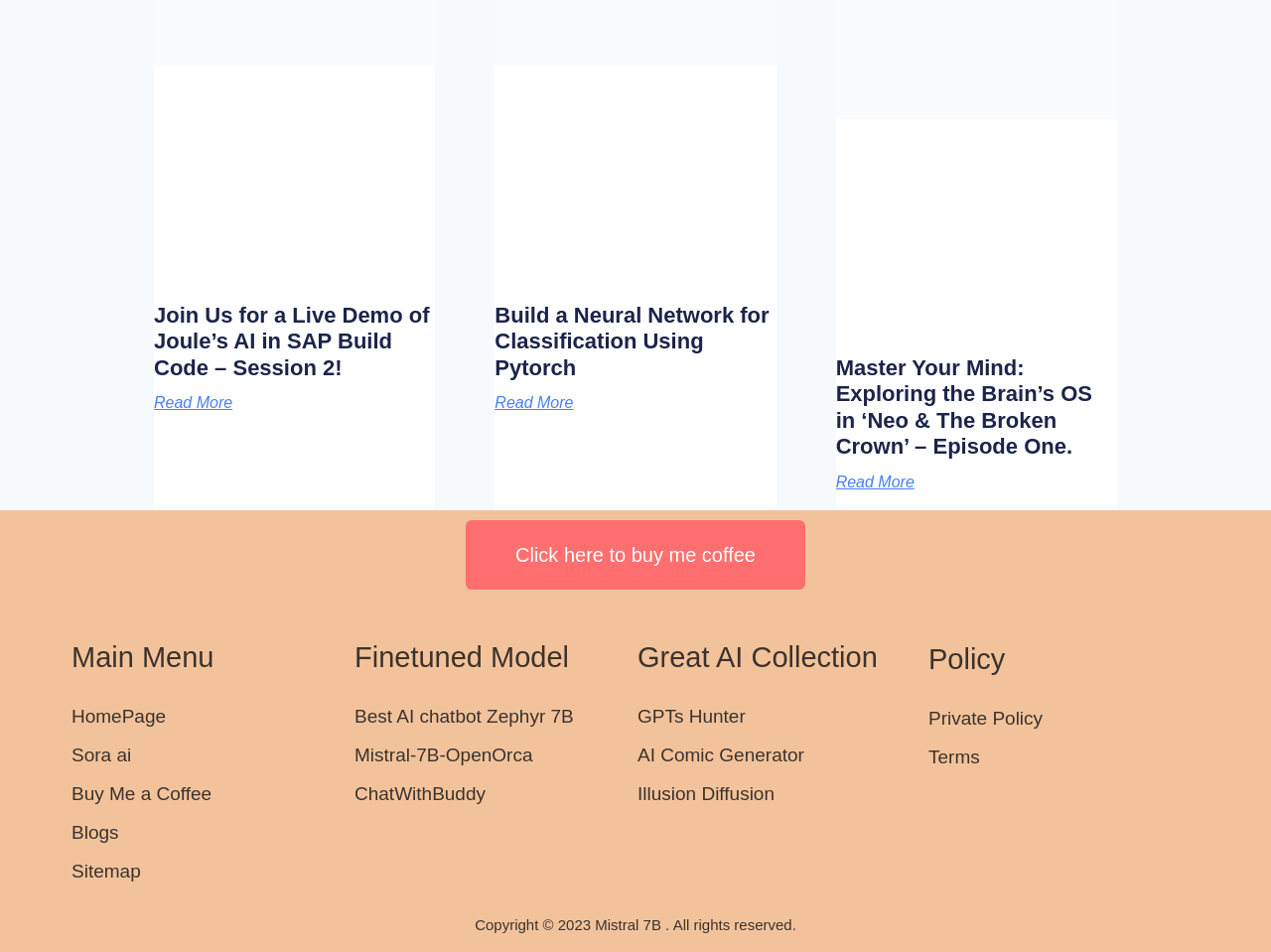For the following element description, predict the bounding box coordinates in the format (top-left x, top-left y, bottom-right x, bottom-right y). All values should be floating point numbers between 0 and 1. Description: Read More

[0.121, 0.415, 0.183, 0.432]